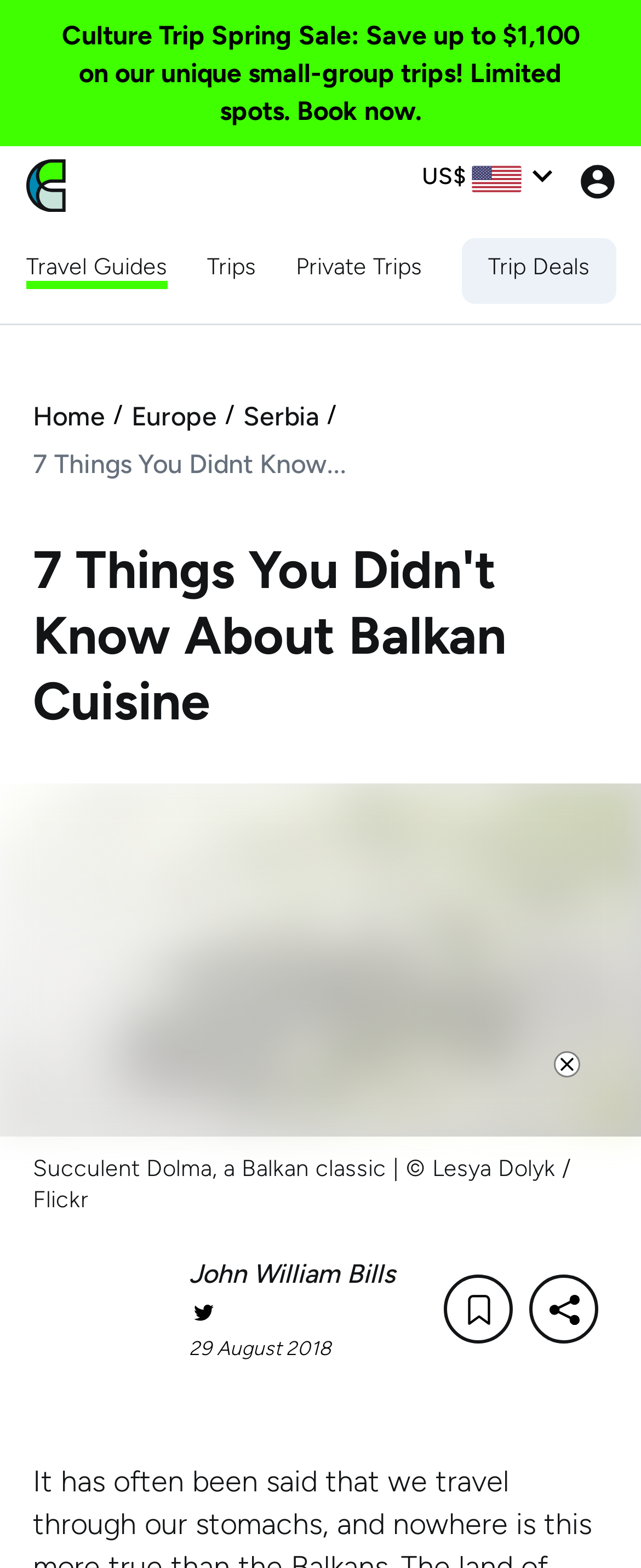Could you specify the bounding box coordinates for the clickable section to complete the following instruction: "Read the article by John William Bills"?

[0.051, 0.823, 0.244, 0.843]